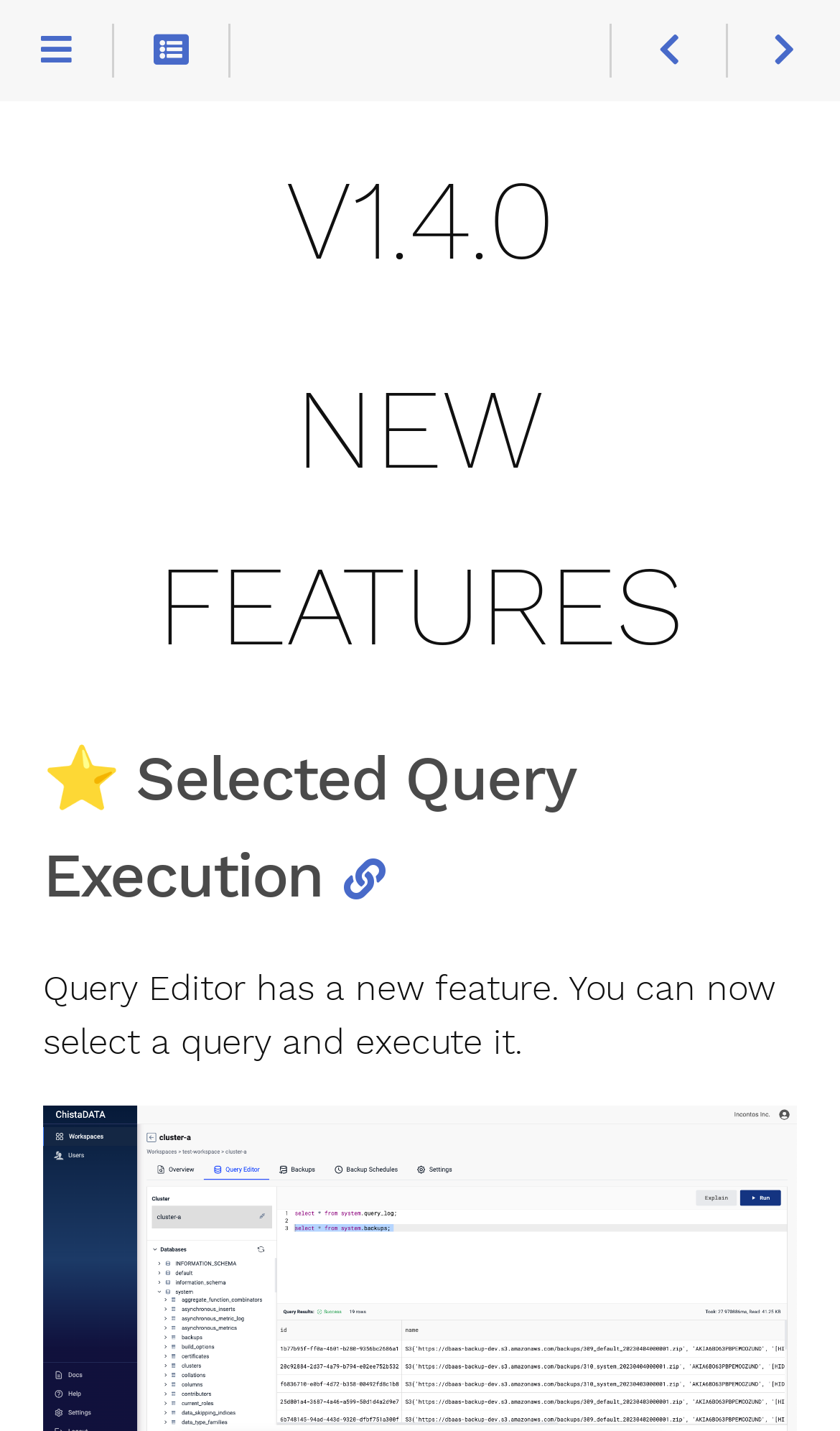How many buttons are on the top left corner?
Look at the screenshot and give a one-word or phrase answer.

2